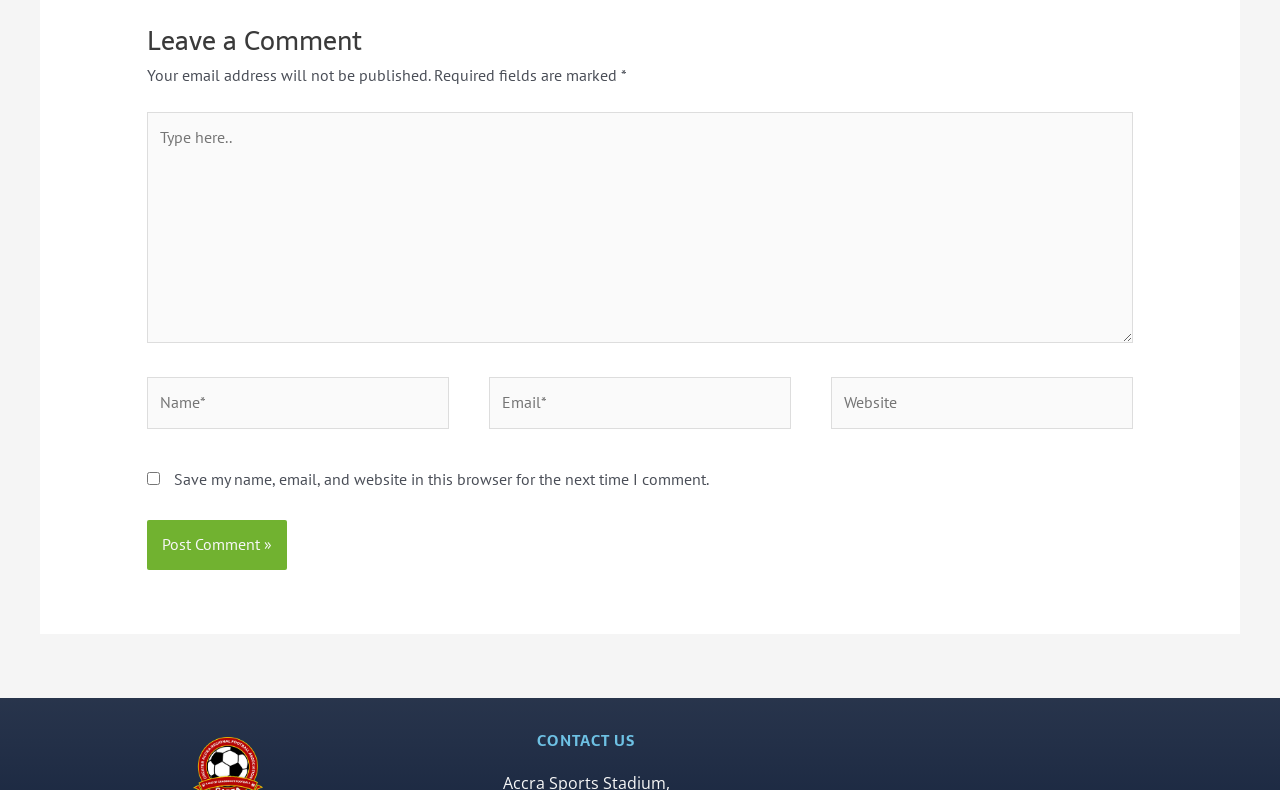What is the purpose of the checkbox?
Refer to the screenshot and respond with a concise word or phrase.

Save comment info